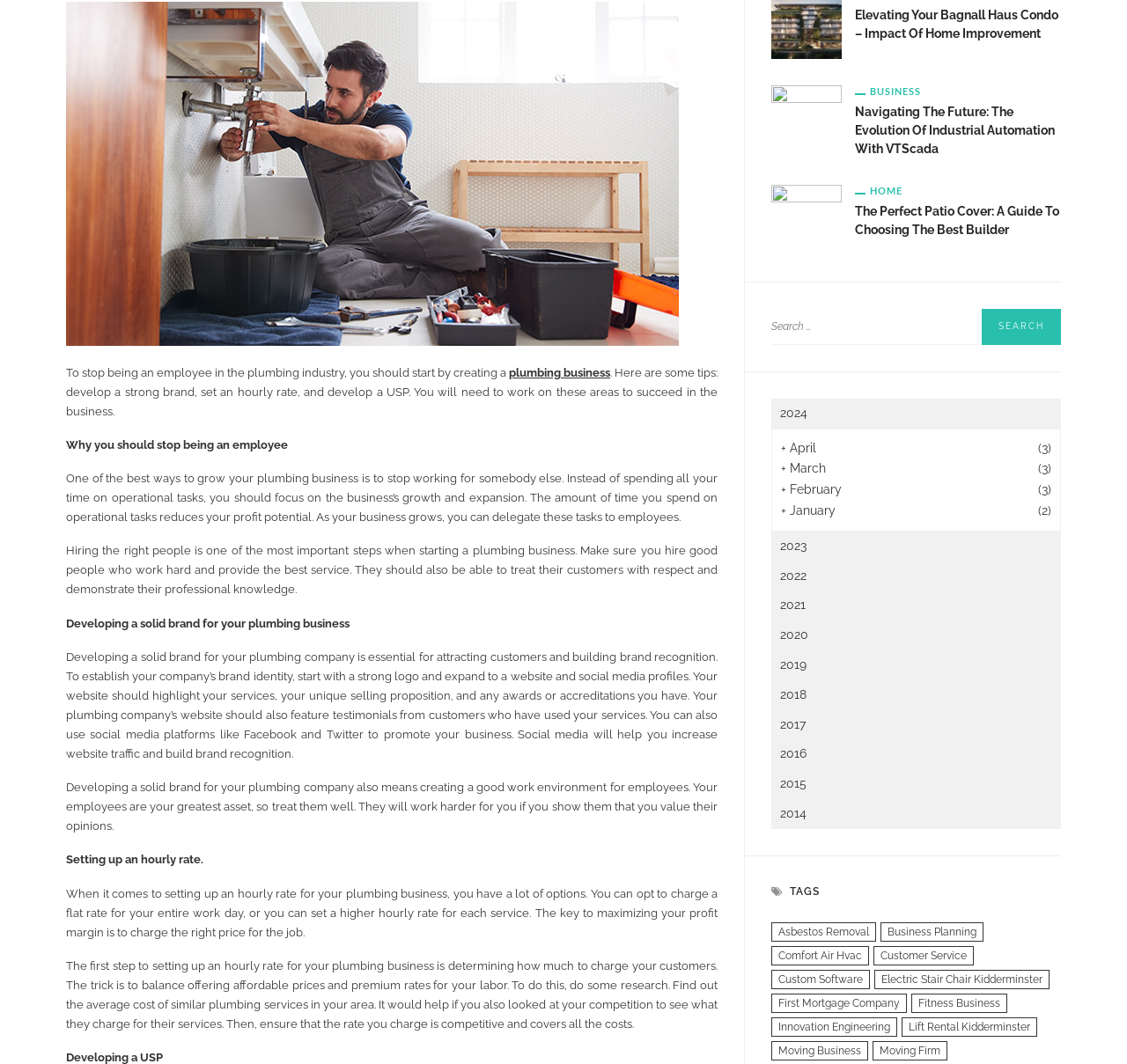Provide the bounding box coordinates of the HTML element described by the text: "electric stair chair Kidderminster". The coordinates should be in the format [left, top, right, bottom] with values between 0 and 1.

[0.776, 0.912, 0.931, 0.93]